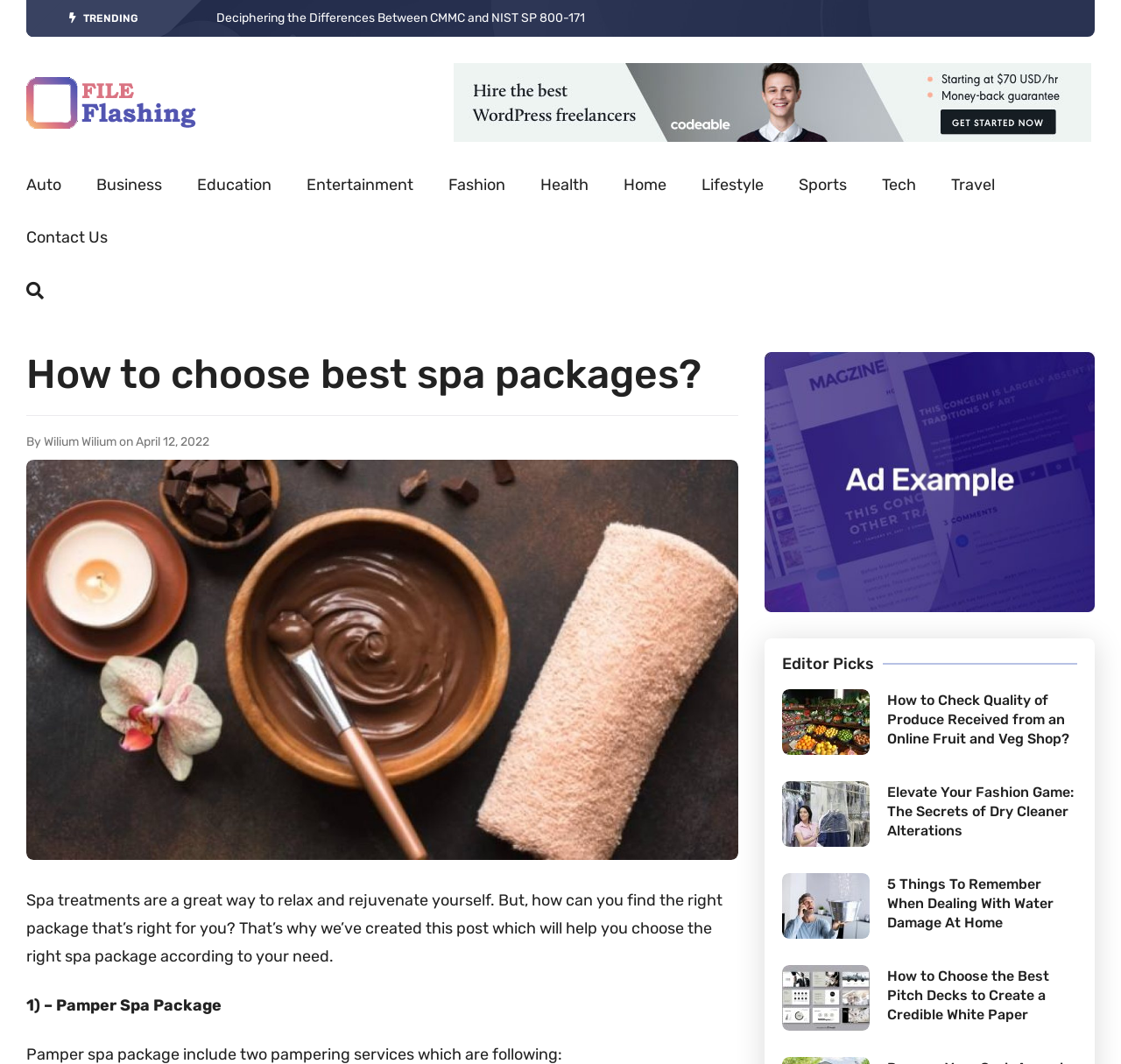Show the bounding box coordinates of the element that should be clicked to complete the task: "Click on the 'Contact Us' link".

[0.023, 0.207, 0.096, 0.24]